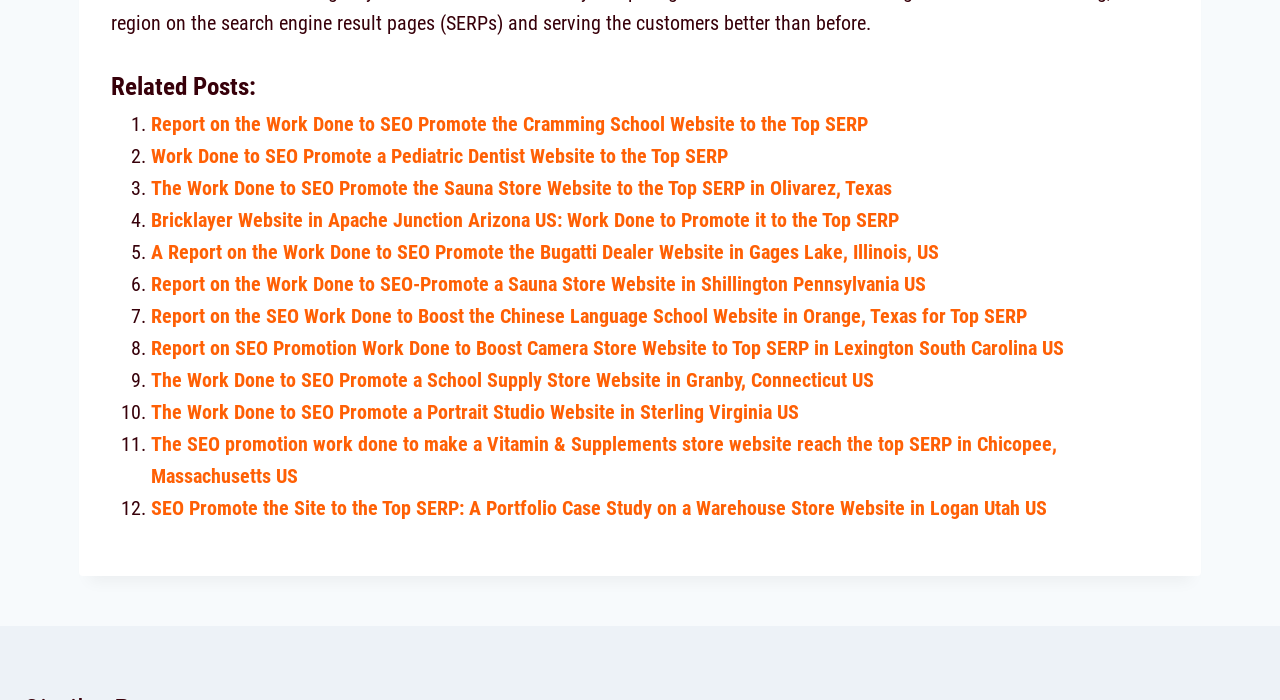What is the title of the first related post?
Please provide a single word or phrase in response based on the screenshot.

Report on the Work Done to SEO Promote the Cramming School Website to the Top SERP